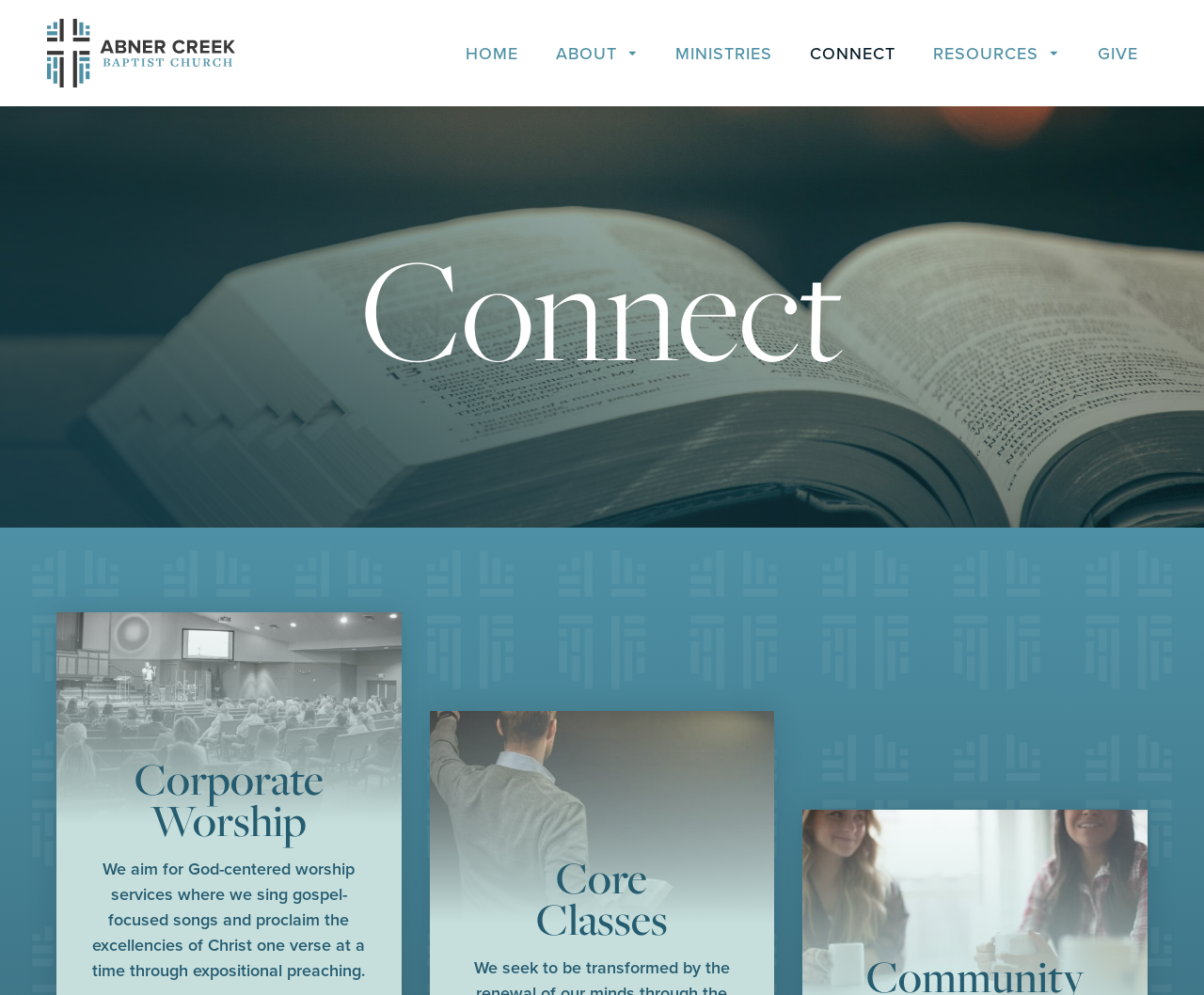Create a full and detailed caption for the entire webpage.

The webpage is about Connect Corporate Worship at Abner Creek Baptist Church. At the top left, there is a link with no text. To the right of it, there are five main navigation links: "HOME", "ABOUT", "MINISTRIES", "CONNECT", and "RESOURCES", each with a small icon to its right. The "ABOUT" and "RESOURCES" links have dropdown menus. The "GIVE" link is located at the top right corner.

Below the navigation links, there is a large heading that reads "Connect". Further down, there is a section dedicated to Corporate Worship, which has a heading with the same title. Below this heading, there is a paragraph of text that describes the church's approach to worship services, focusing on gospel-focused songs and expositional preaching.

Below the Corporate Worship section, there is another heading that reads "Core Classes". The webpage has a clean and organized layout, making it easy to navigate and find information.